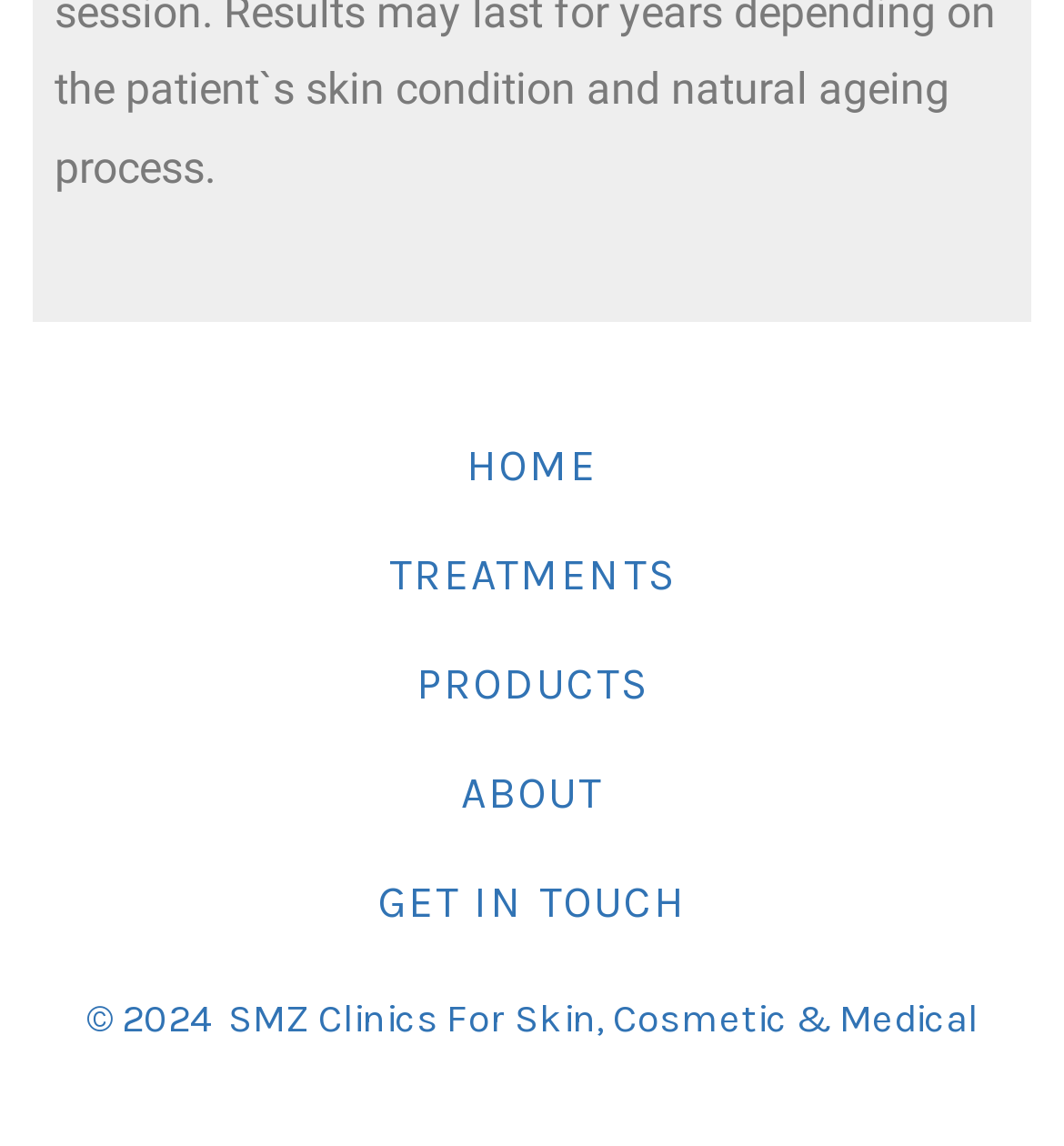What type of clinics are SMZ?
Using the image, give a concise answer in the form of a single word or short phrase.

Skin, Cosmetic & Medical